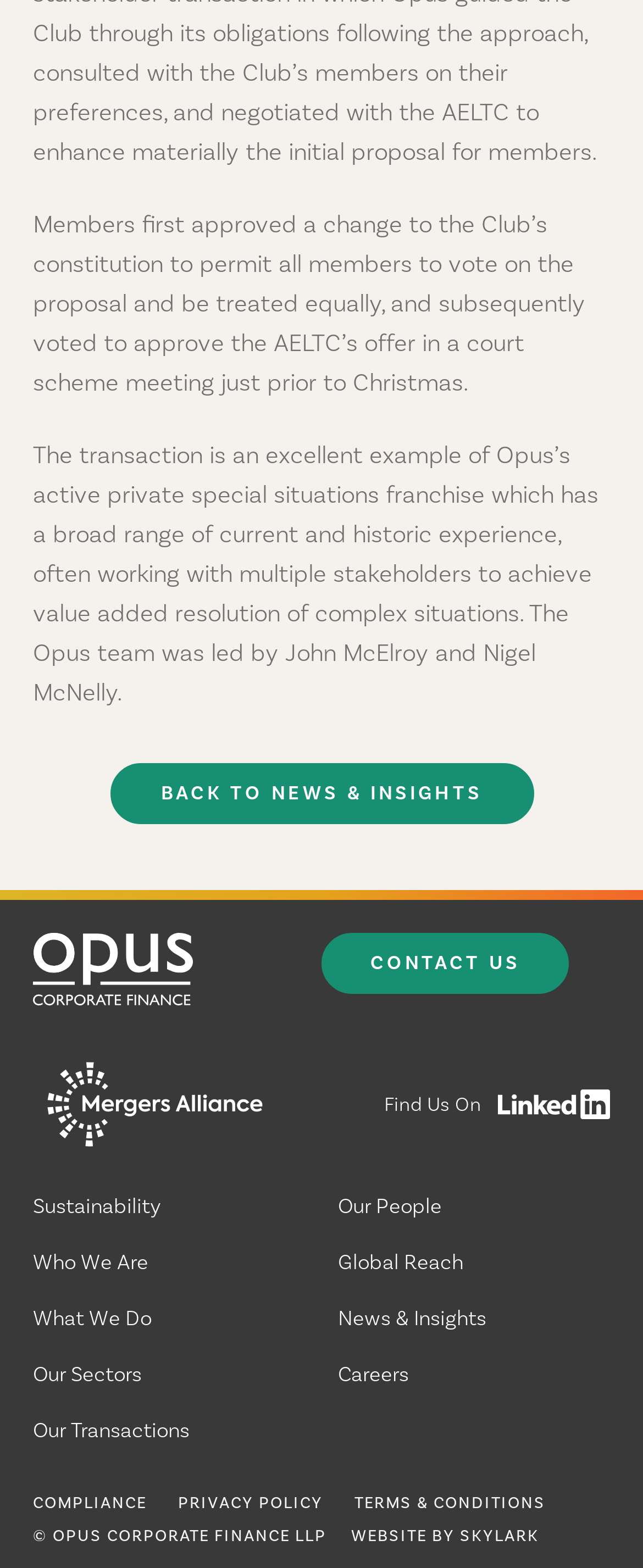Please provide a one-word or phrase answer to the question: 
What is the name of the website developer?

Skylark